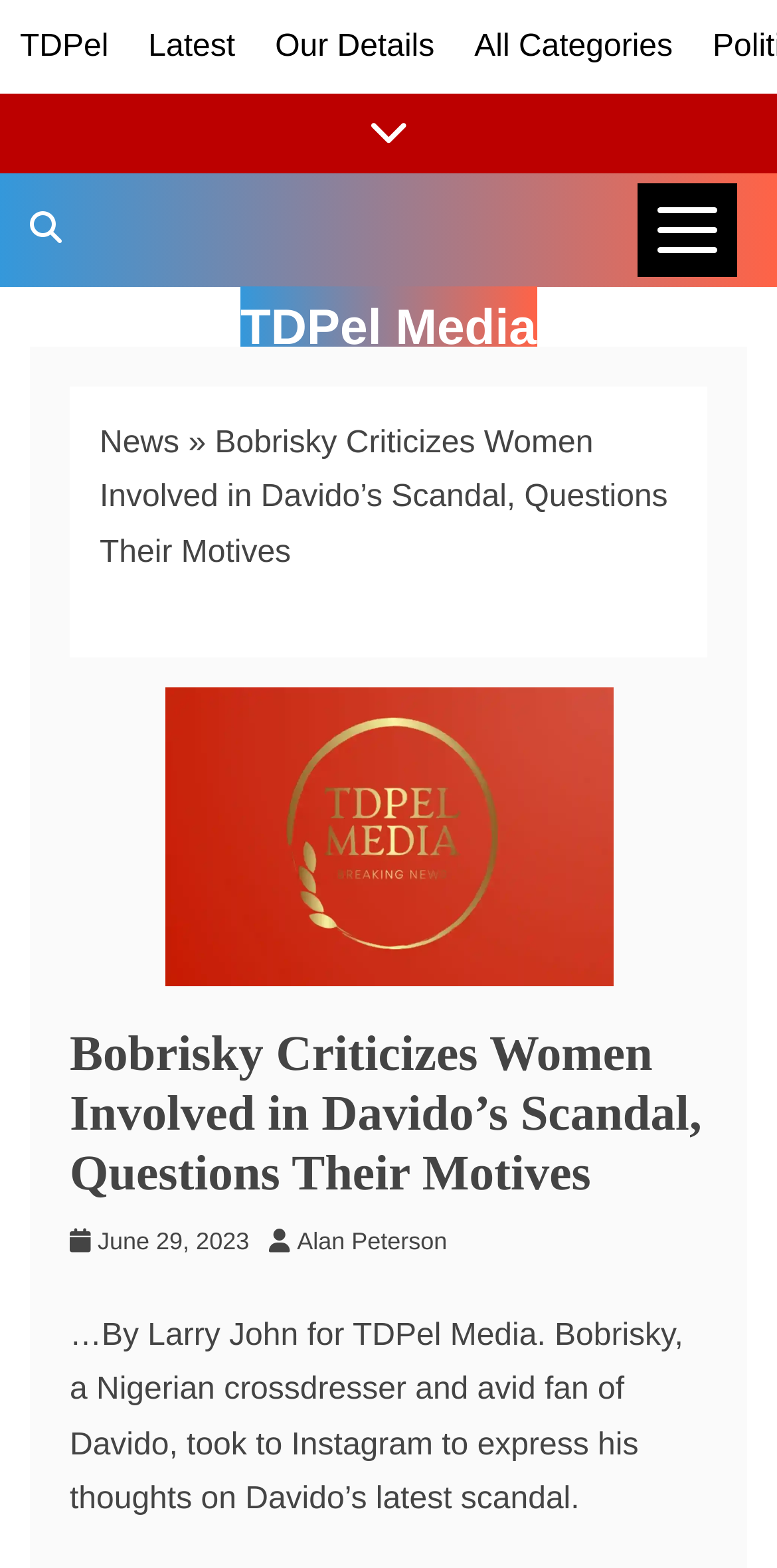Identify the bounding box coordinates for the element you need to click to achieve the following task: "Check the news by Alan Peterson". Provide the bounding box coordinates as four float numbers between 0 and 1, in the form [left, top, right, bottom].

[0.382, 0.782, 0.601, 0.8]